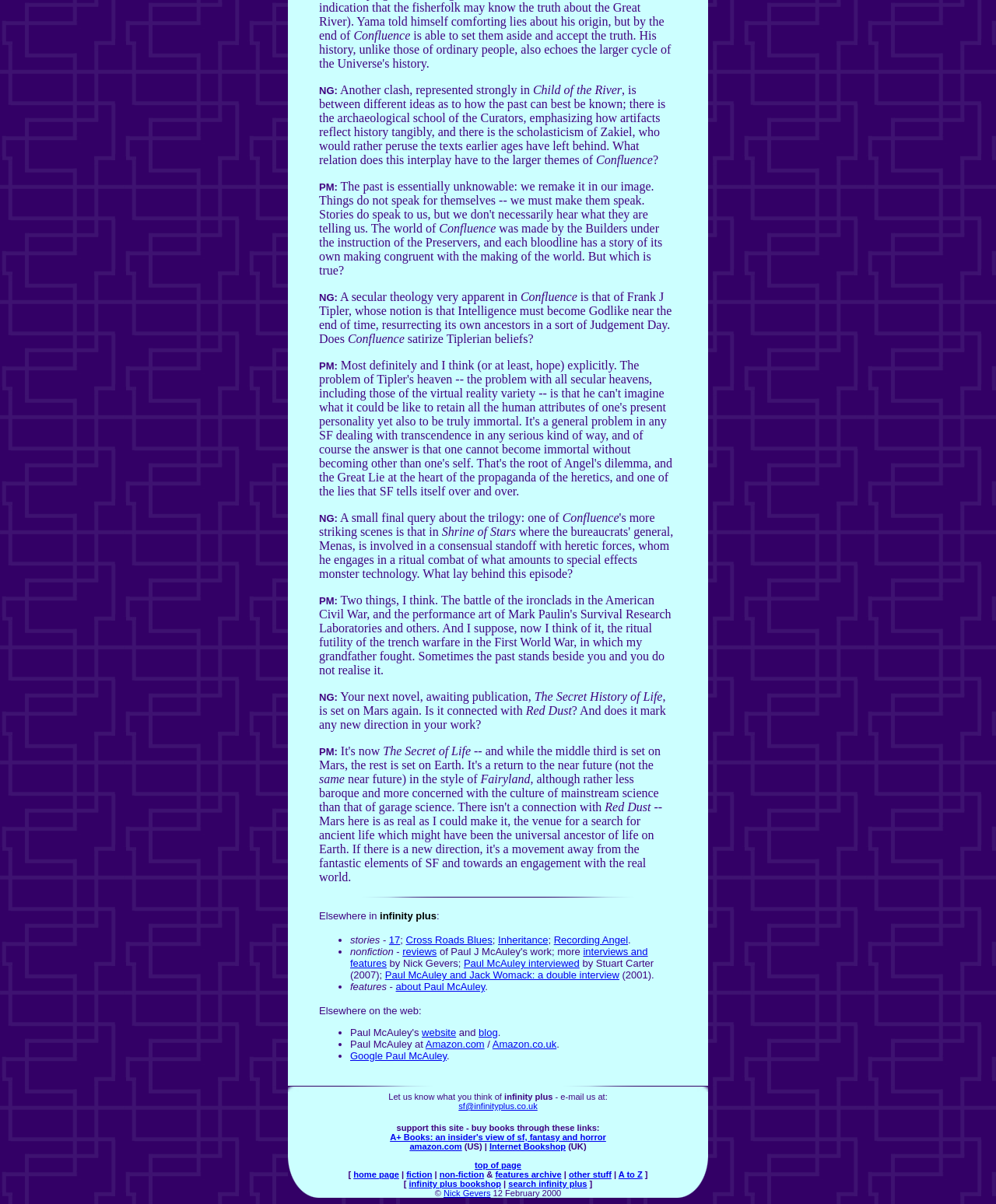Identify the bounding box coordinates of the clickable region required to complete the instruction: "visit Paul McAuley's website". The coordinates should be given as four float numbers within the range of 0 and 1, i.e., [left, top, right, bottom].

[0.423, 0.853, 0.458, 0.862]